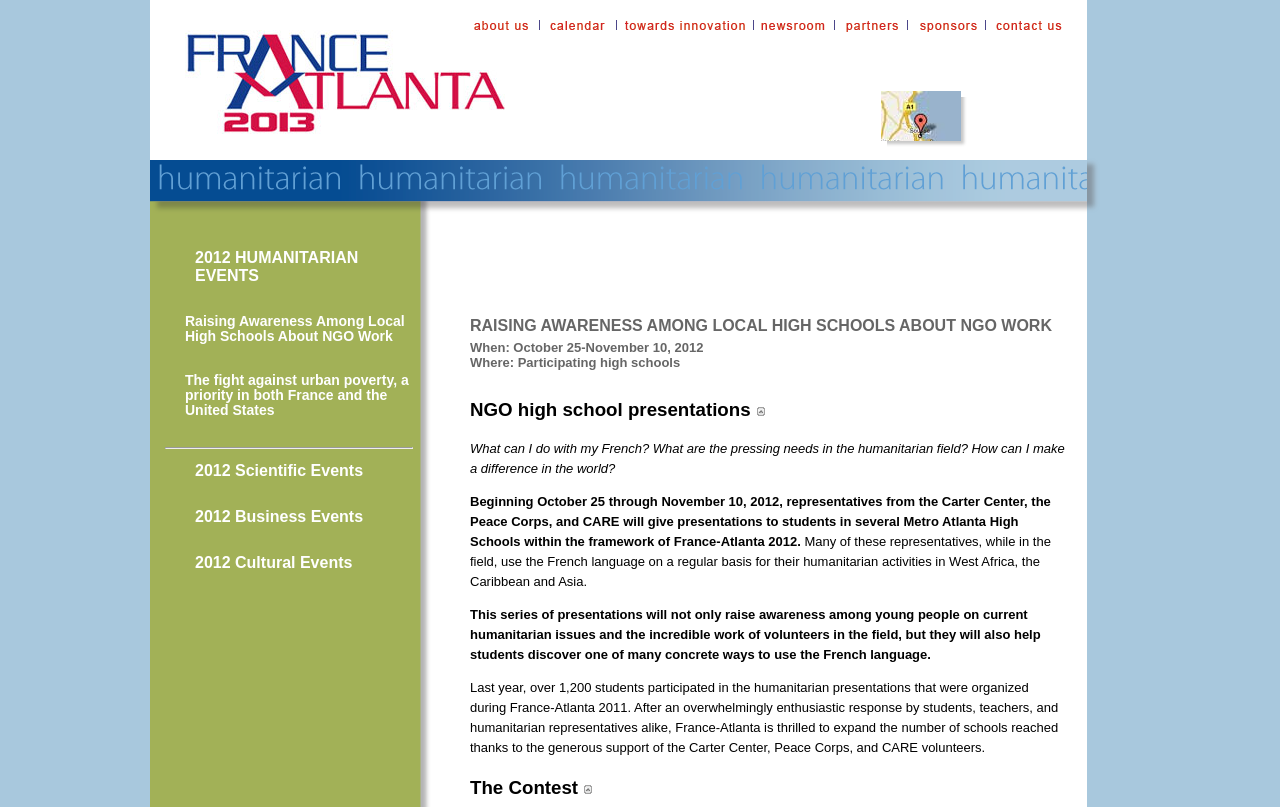Mark the bounding box of the element that matches the following description: "2012 Cultural Events".

[0.152, 0.687, 0.275, 0.708]